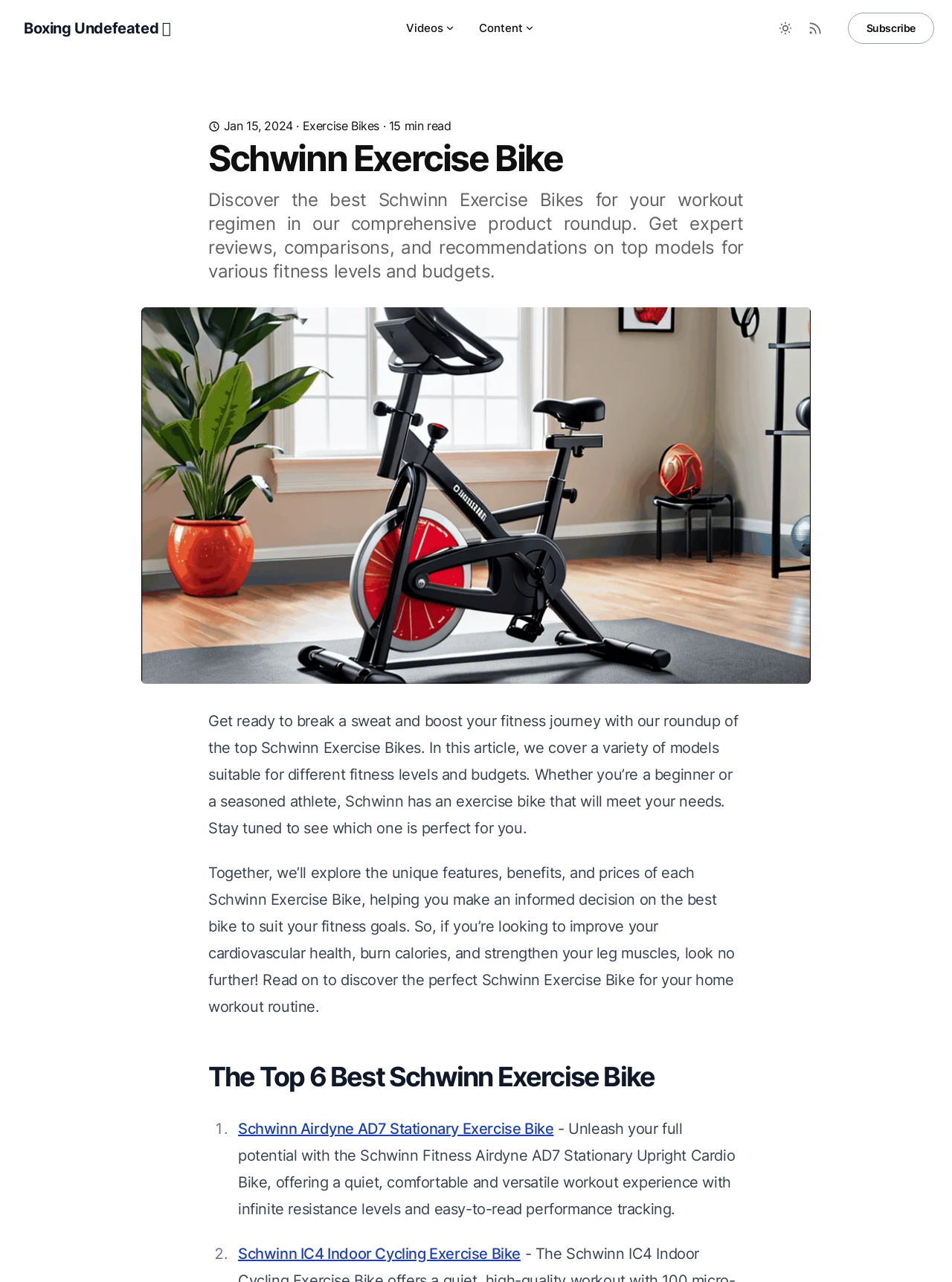What is the purpose of the article?
By examining the image, provide a one-word or phrase answer.

To help readers choose a Schwinn Exercise Bike